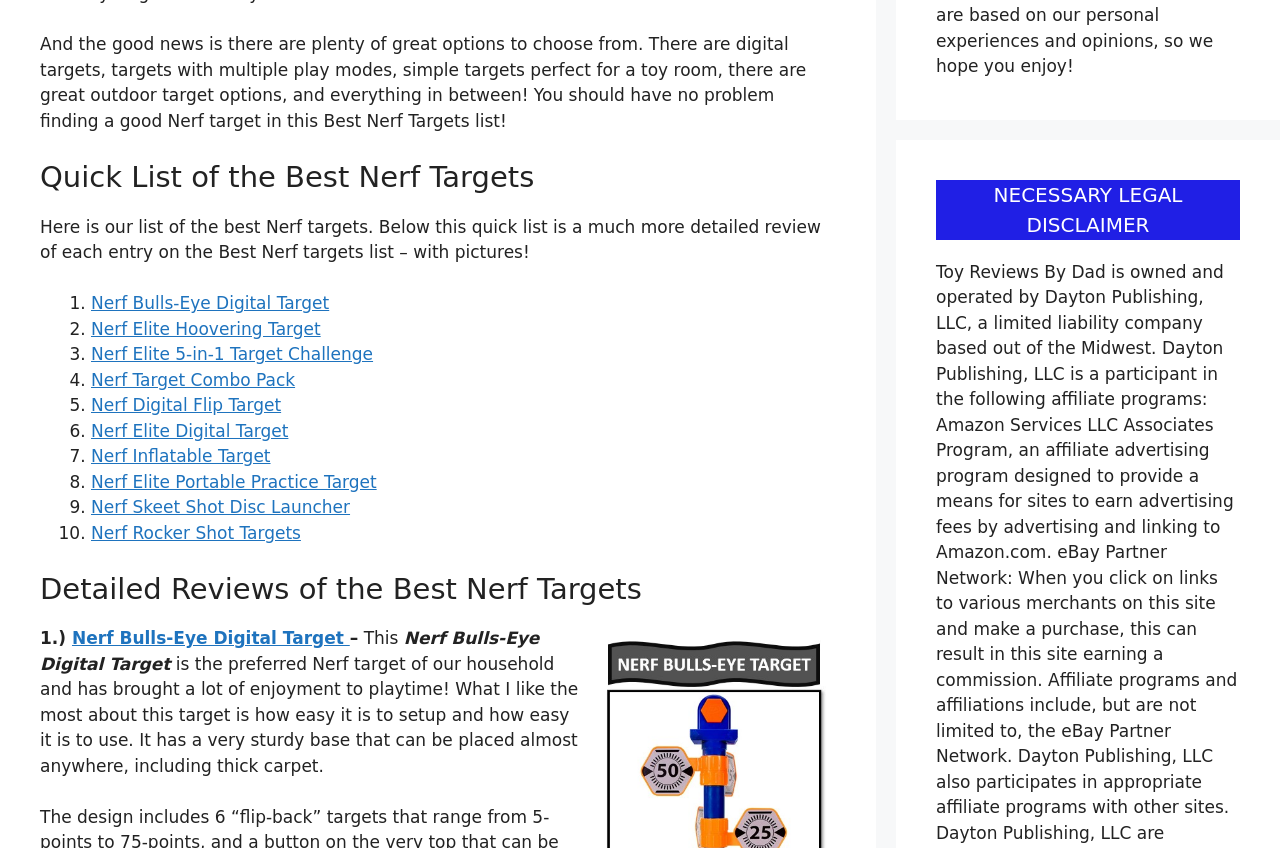Please answer the following question using a single word or phrase: 
How many Nerf targets are listed on this webpage?

10